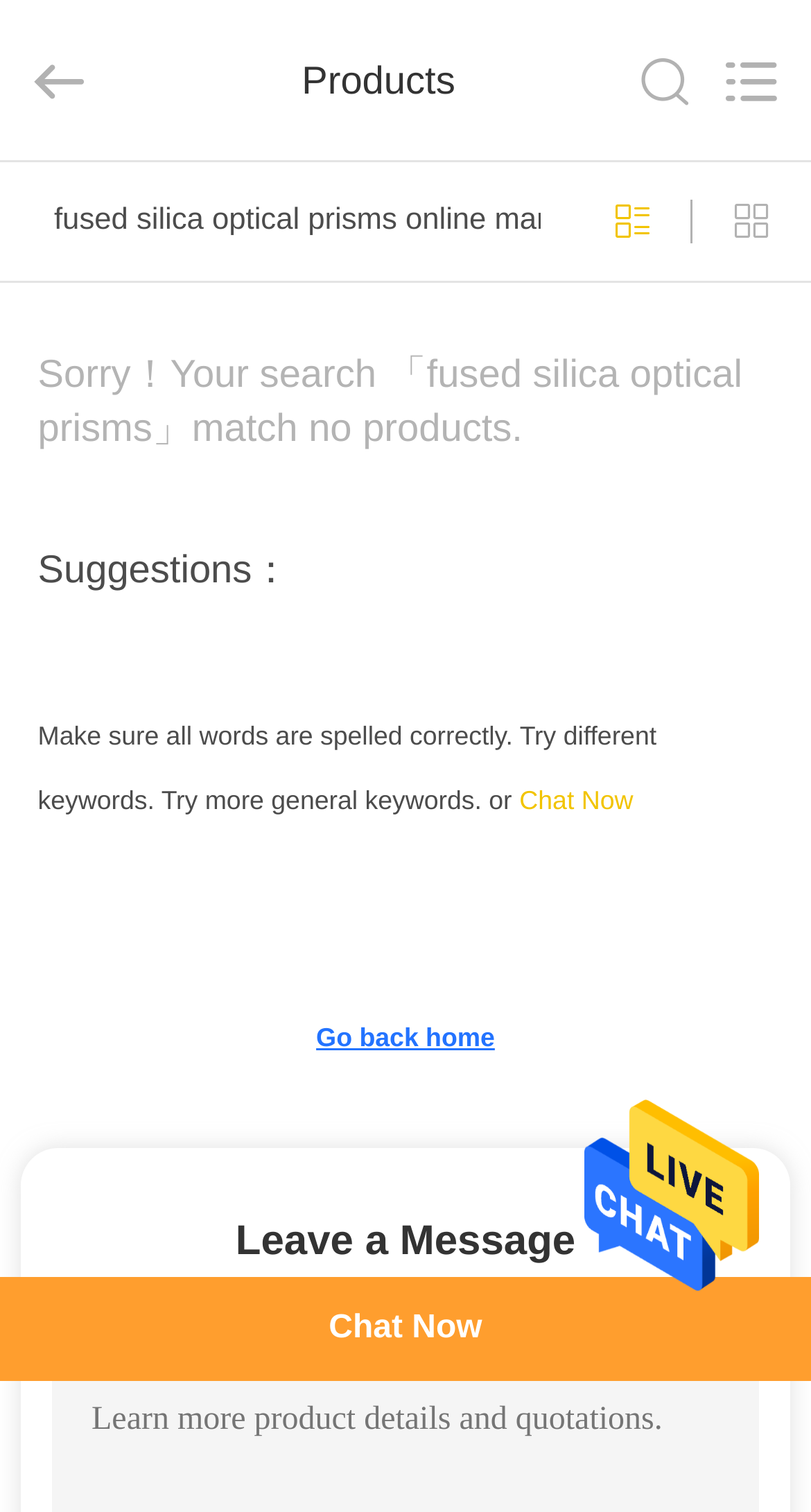Use a single word or phrase to answer the following:
How many navigation links are at the top?

7